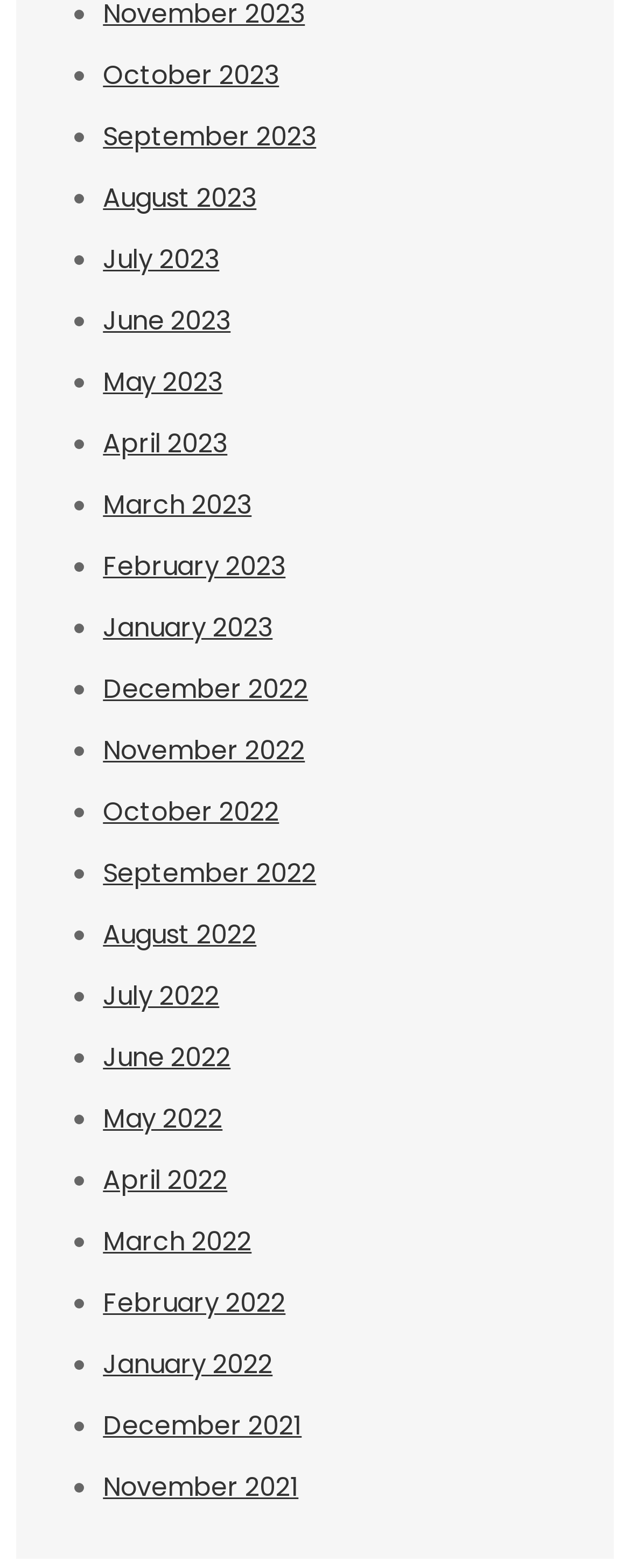Analyze the image and answer the question with as much detail as possible: 
How many links are there on the webpage?

I counted the number of links on the webpage, each representing a month, and found 24 links, one for each month from October 2023 to November 2021.